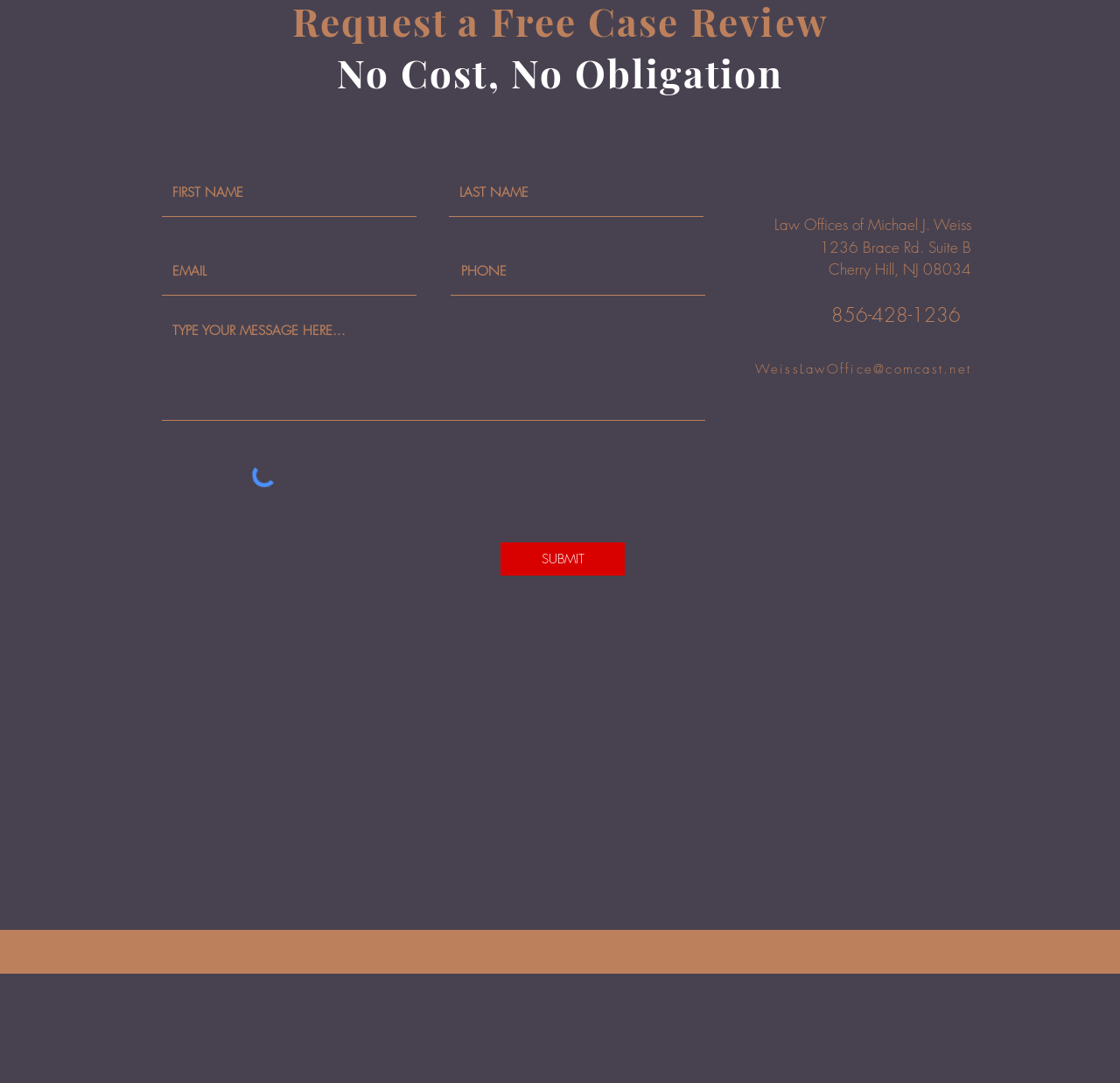Determine the bounding box coordinates of the area to click in order to meet this instruction: "click submit".

[0.447, 0.501, 0.558, 0.532]